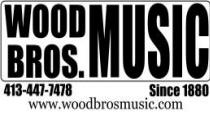Illustrate the image with a detailed and descriptive caption.

The image features the logo of Wood Bros. Music, a long-established music retailer located in Pittsfield, Massachusetts. The bold text prominently displays the name "WOOD BROS. MUSIC," emphasizing the commitment to musical excellence since its founding in 1880. Below the name, the contact number is presented as "413-447-7478," inviting potential customers to reach out for inquiries. The logo also includes the website link "www.woodbrosmusic.com," providing easy access to more information about their offerings. This visual representation underscores Wood Bros. Music’s reputation as a trusted seller of fine musical instruments and learning opportunities.